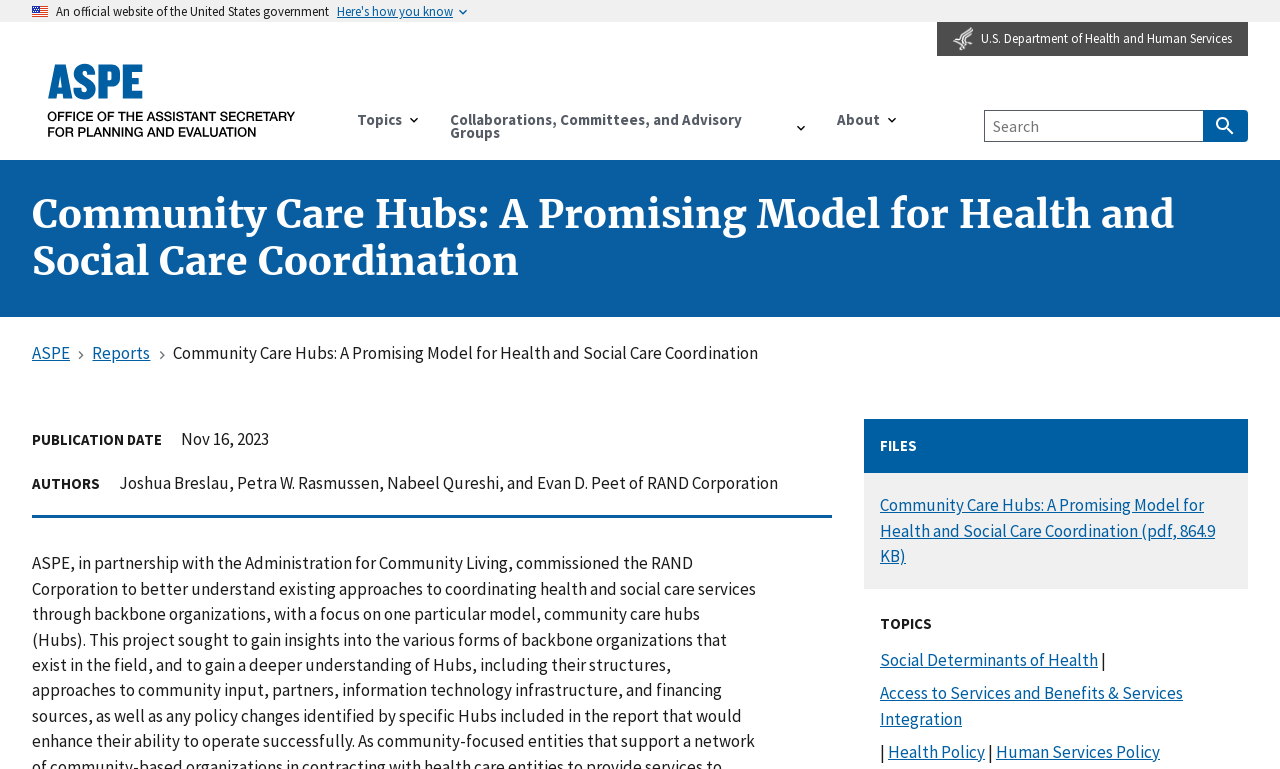Please identify the coordinates of the bounding box that should be clicked to fulfill this instruction: "Go to ASPE Home".

[0.025, 0.052, 0.244, 0.208]